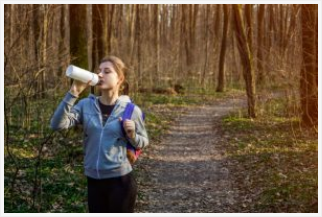Please use the details from the image to answer the following question comprehensively:
What is the atmosphere of the surrounding woods?

The caption describes the surrounding woods as lush and green, with sunlight filtering through the trees, creating a serene atmosphere perfect for outdoor exploration, which suggests that the atmosphere of the surrounding woods is peaceful and calm.